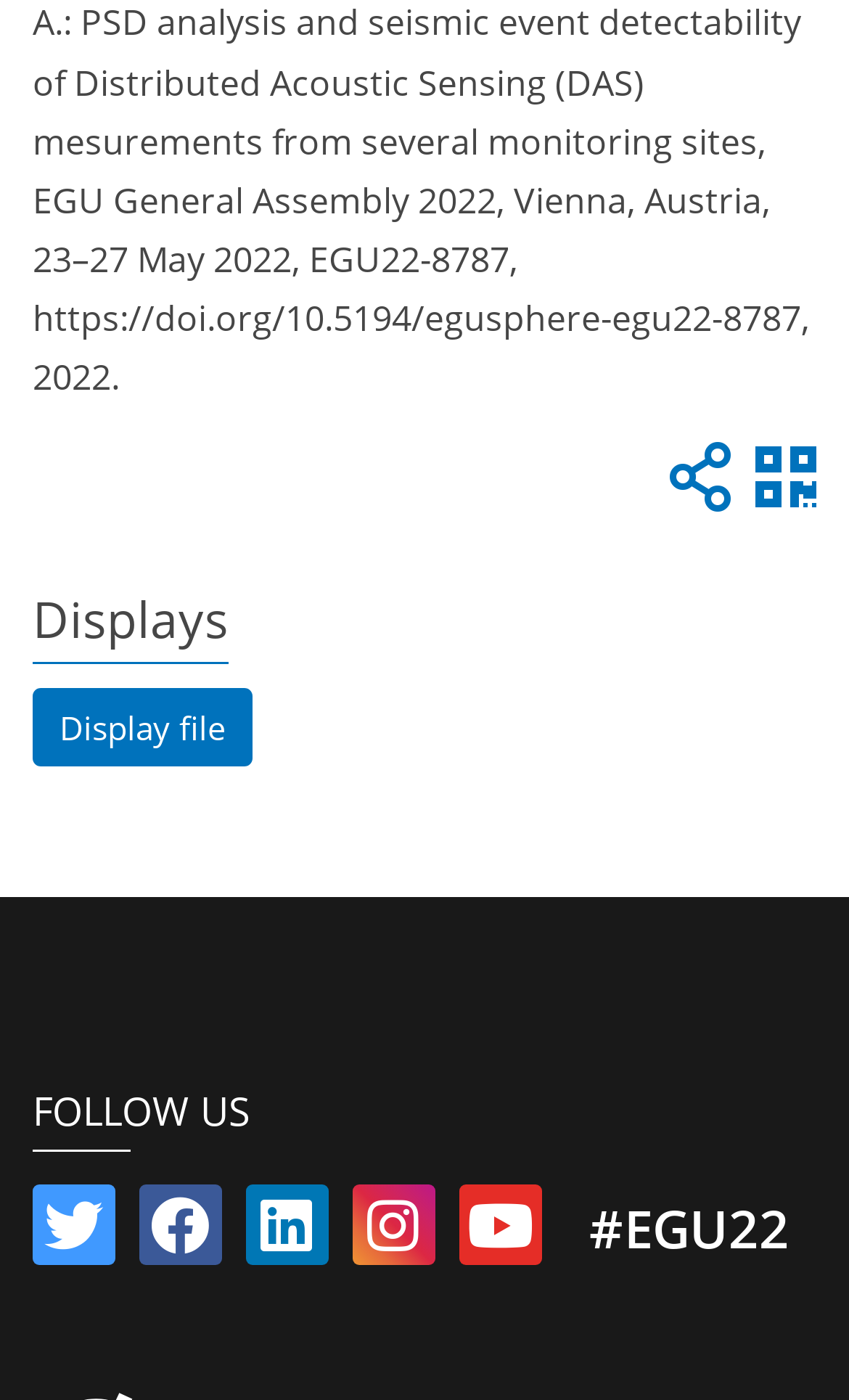Determine the bounding box coordinates of the element that should be clicked to execute the following command: "Click on the Displays link".

[0.038, 0.418, 0.269, 0.474]